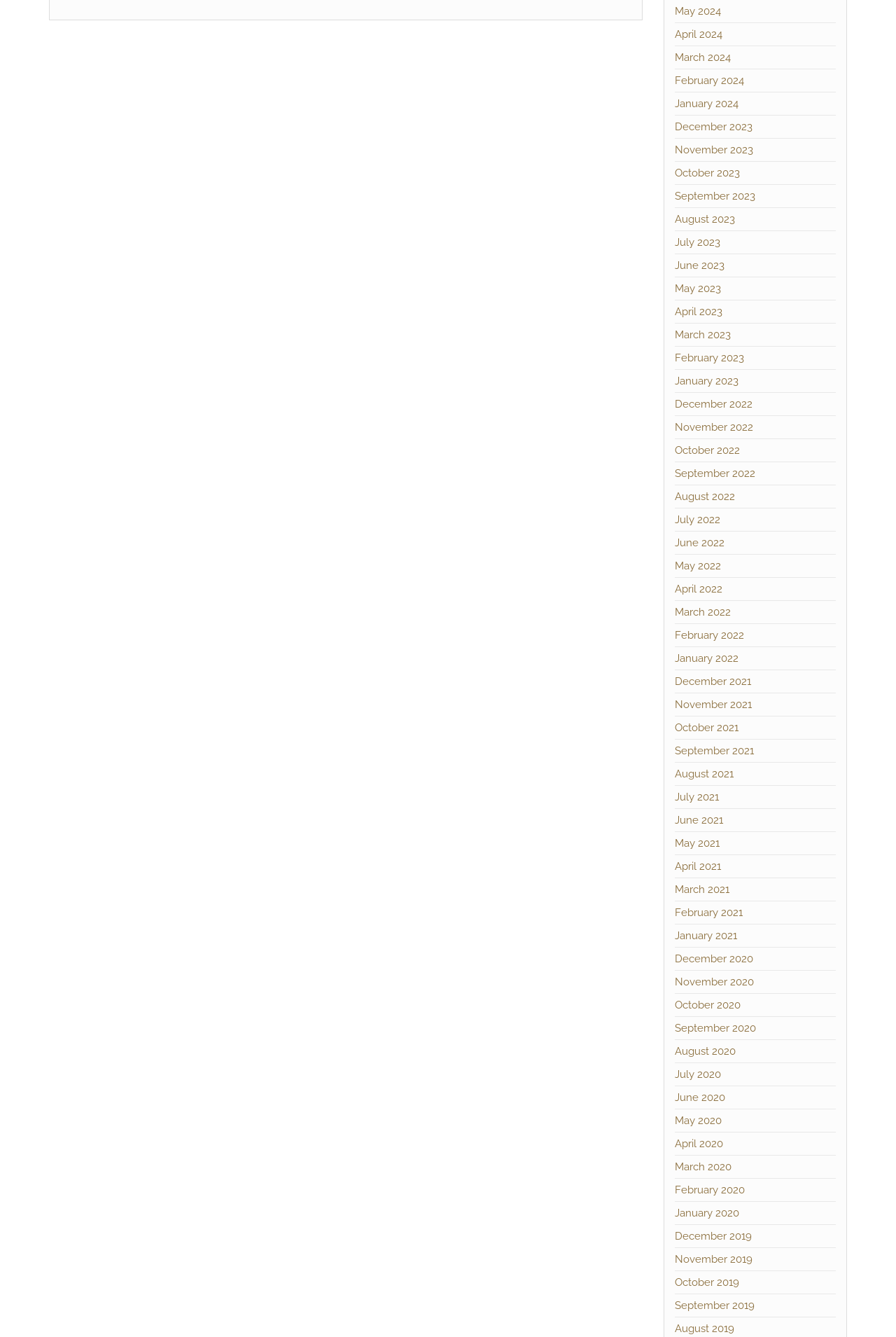How many months are available in 2023?
Give a one-word or short-phrase answer derived from the screenshot.

12